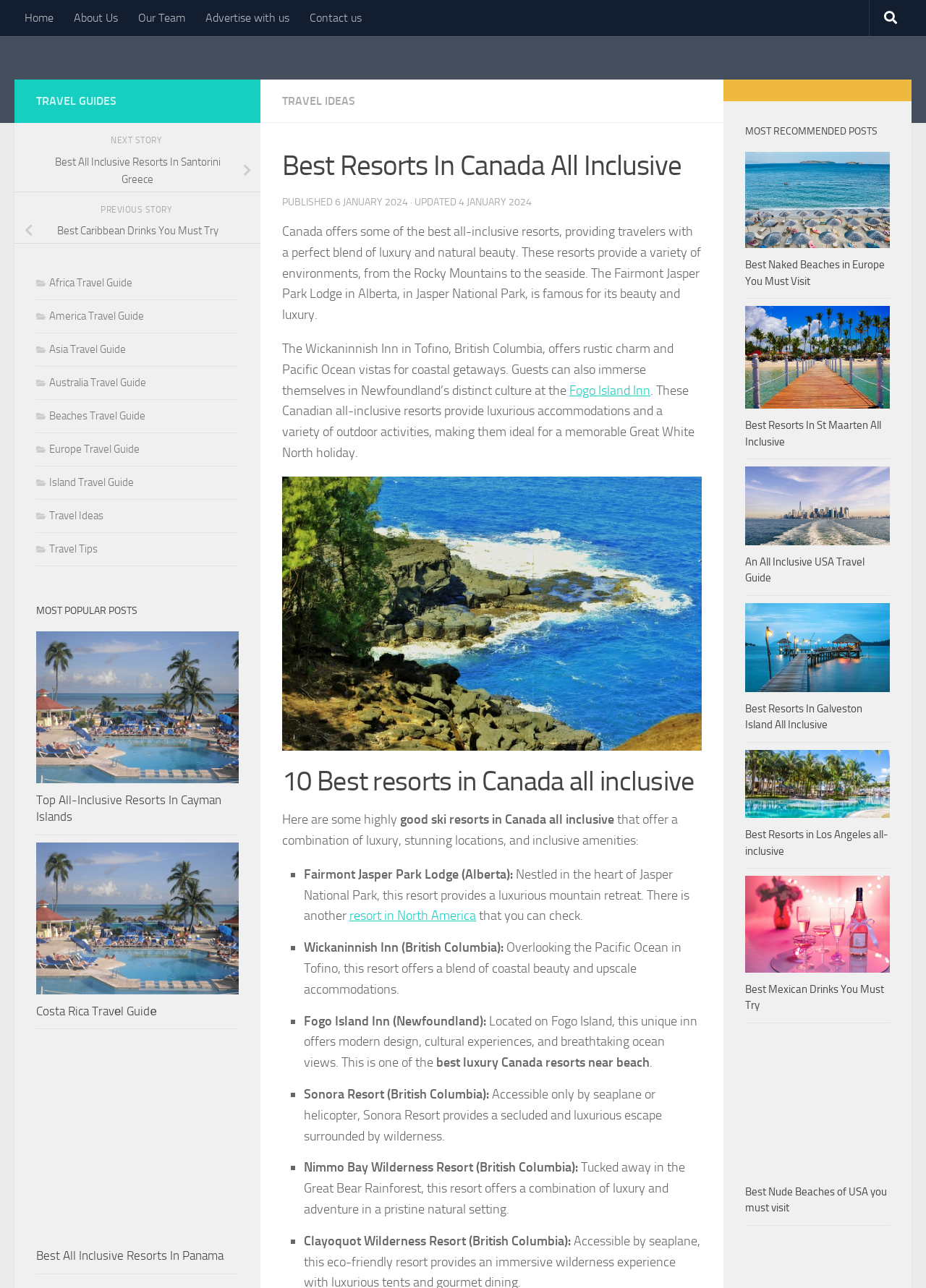Find the bounding box coordinates of the element to click in order to complete this instruction: "Read the article about 'Fogo Island Inn'". The bounding box coordinates must be four float numbers between 0 and 1, denoted as [left, top, right, bottom].

[0.615, 0.297, 0.702, 0.309]